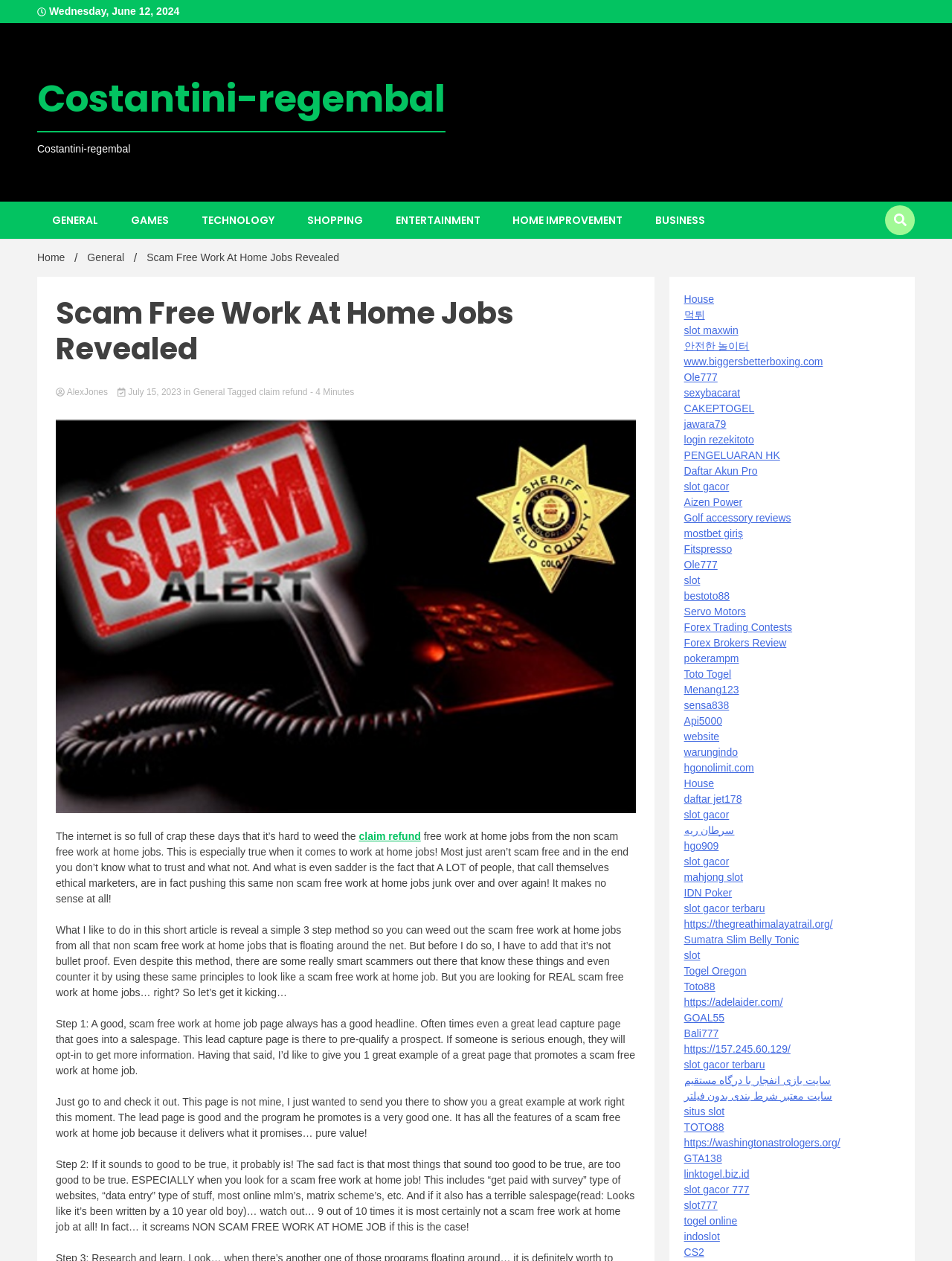Refer to the image and provide a thorough answer to this question:
What is the estimated reading time of the article?

I found the estimated reading time of the article in a generic element with the text 'Estimated Reading Time of Article', which is located inside a HeaderAsNonLandmark element. The estimated reading time is specified as '4 Minutes'.